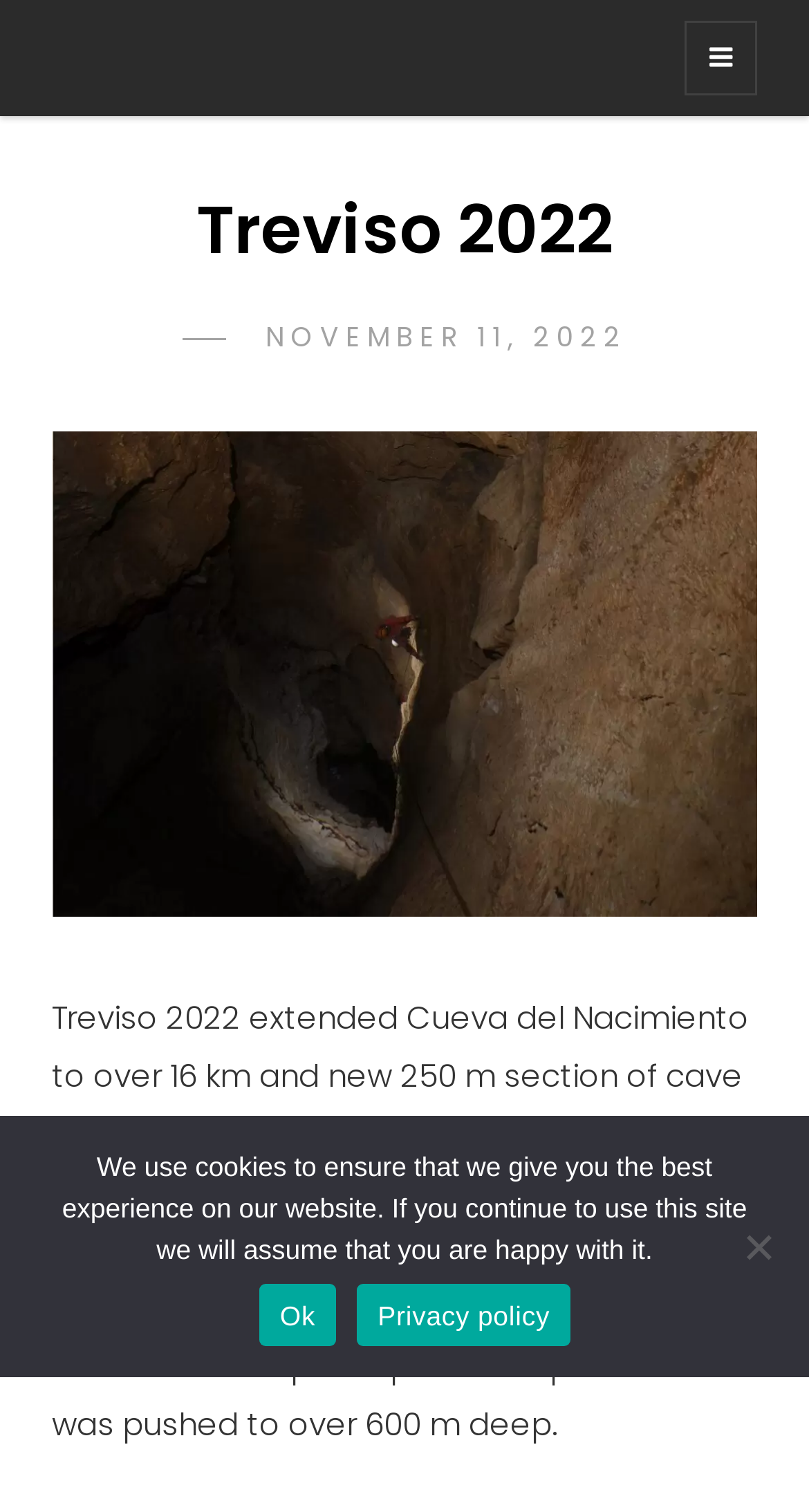Provide a brief response to the question using a single word or phrase: 
What is the depth of the cave?

over 600 m